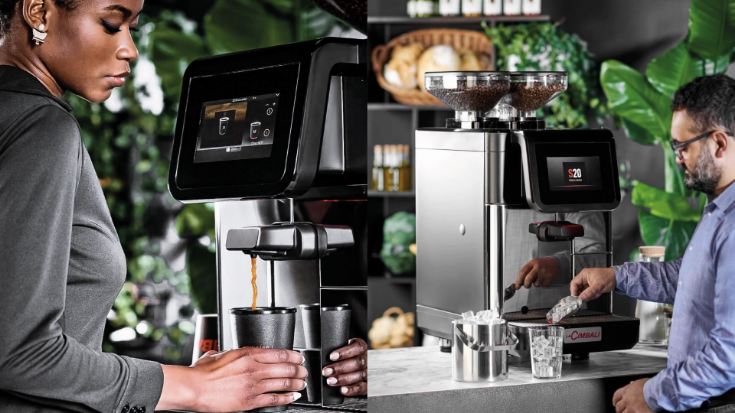Give an elaborate caption for the image.

The image features the LaCimbali S20 espresso machine, designed for Cimbali Group by Valerio Cometti + V12 Design. On the left, a woman in a stylish gray outfit is interacting with the machine, carefully pouring espresso into a cup, showcasing the intuitive touch screen interface. The background is lush with greenery, enhancing the modern, vibrant atmosphere of the coffee-making experience.

To the right, a man in a blue shirt, focused on the task at hand, is preparing coffee with the same machine. He gestures towards the components, which include a coffee grinder and various tools necessary for crafting the perfect brew. This visually striking setup highlights the sophisticated design and functionality of the LaCimbali S20, embodying the philosophy of “downsizing” while maintaining quality and user-friendly operation. The overall ambiance captures a blend of contemporary design and barista craftsmanship, ideal for coffee enthusiasts.